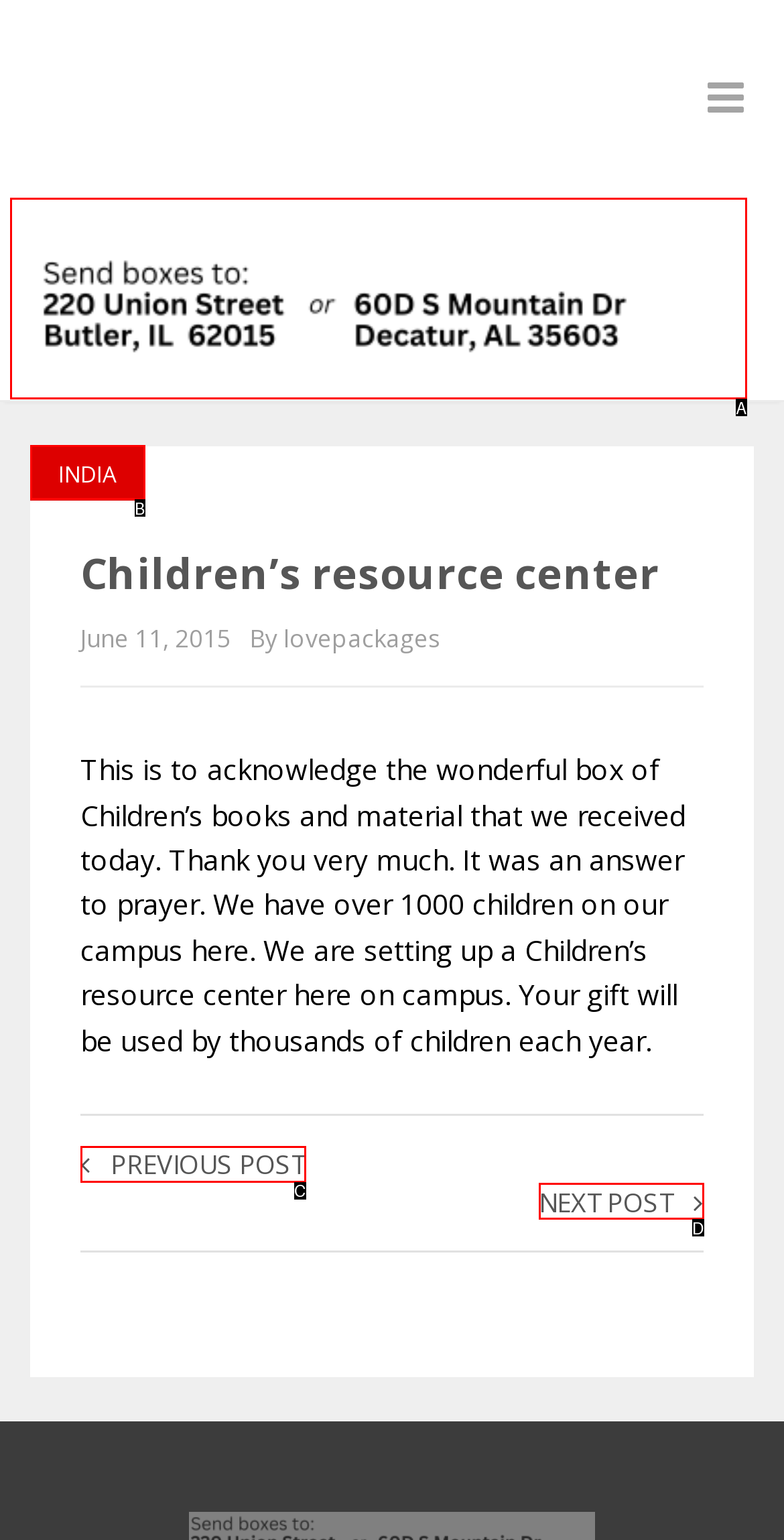Which HTML element among the options matches this description: Like? Answer with the letter representing your choice.

None